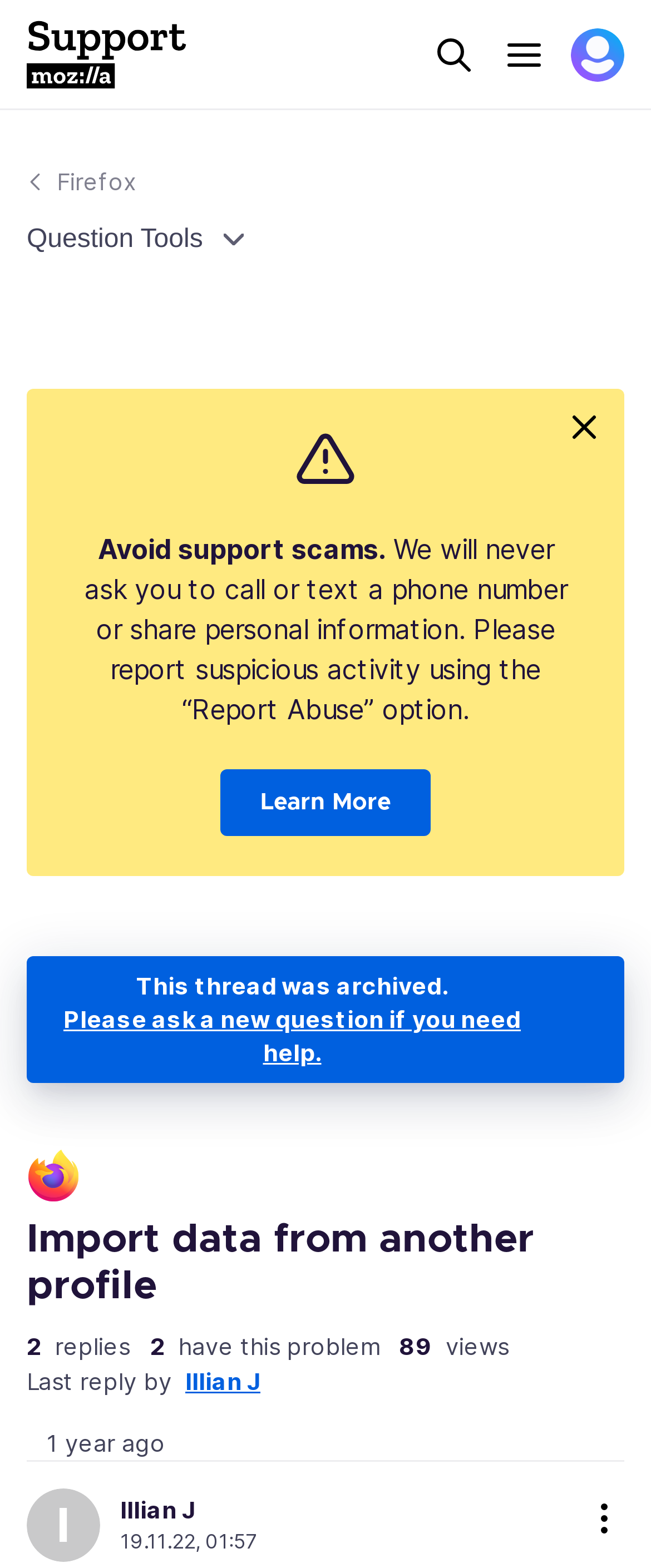Pinpoint the bounding box coordinates of the area that should be clicked to complete the following instruction: "View profile". The coordinates must be given as four float numbers between 0 and 1, i.e., [left, top, right, bottom].

[0.877, 0.018, 0.959, 0.052]